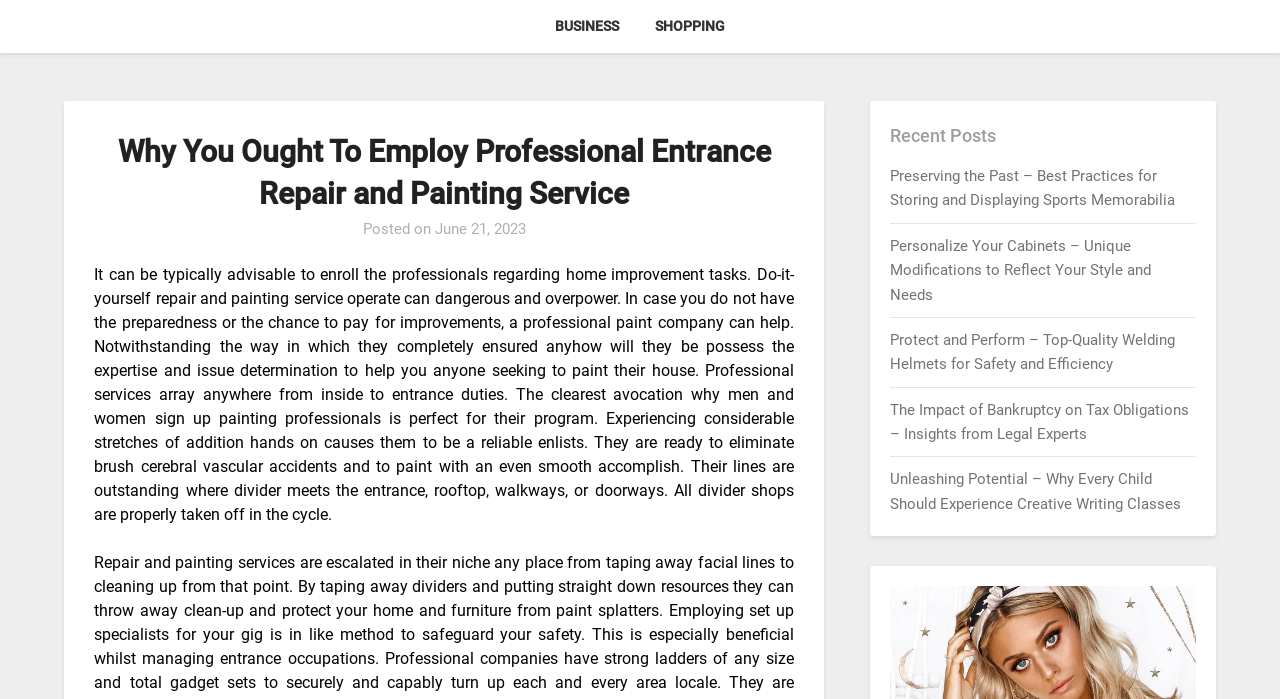Identify the bounding box for the UI element that is described as follows: "Business".

[0.421, 0.0, 0.496, 0.075]